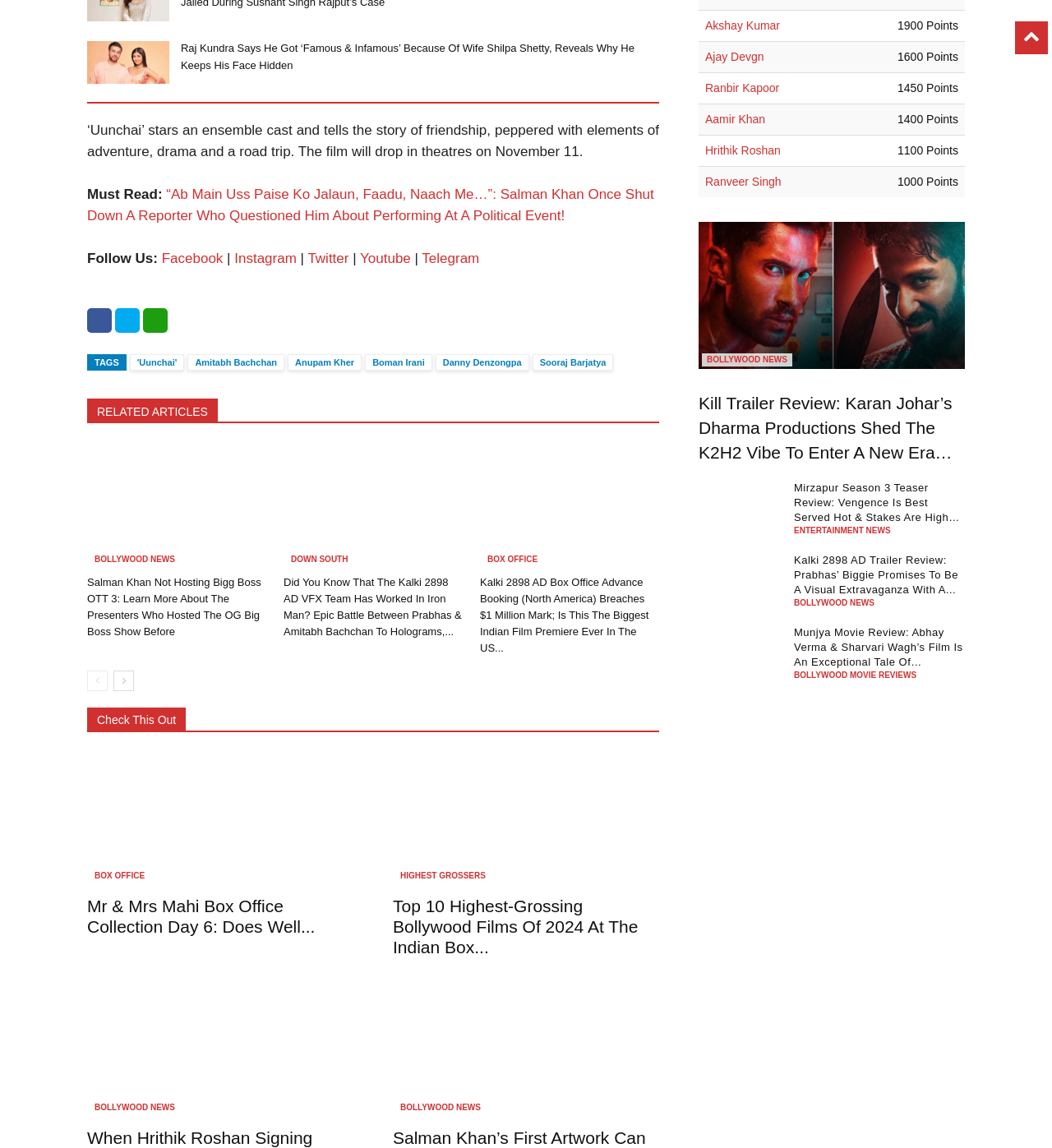Please reply with a single word or brief phrase to the question: 
What are the social media platforms listed in the footer?

Facebook, Instagram, Twitter, Youtube, Telegram